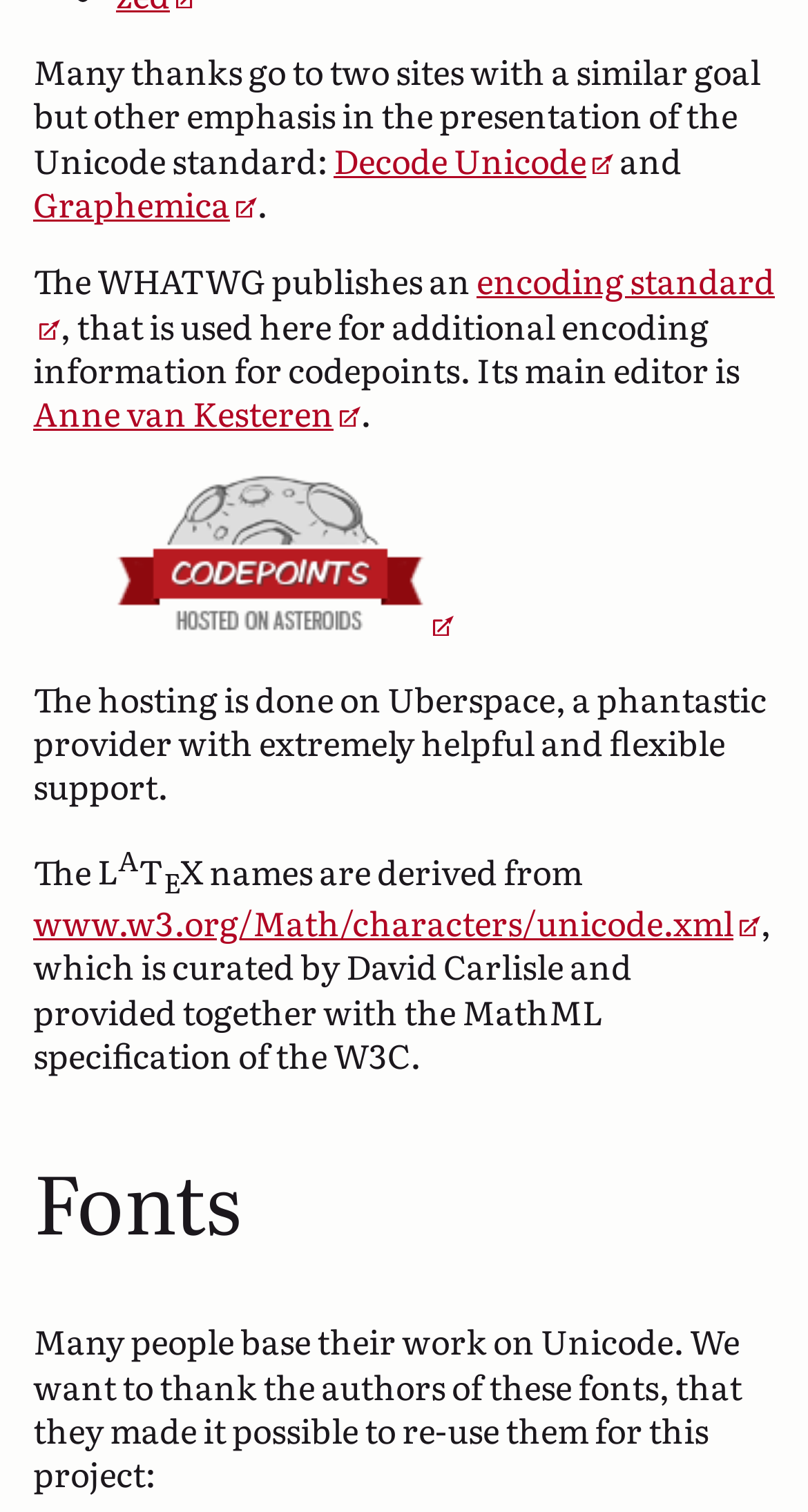Look at the image and answer the question in detail:
What is the purpose of the website?

Although the website does not explicitly state its purpose, based on the content, it appears to be presenting the Unicode standard, providing information about codepoints, and acknowledging the work of others in the field.